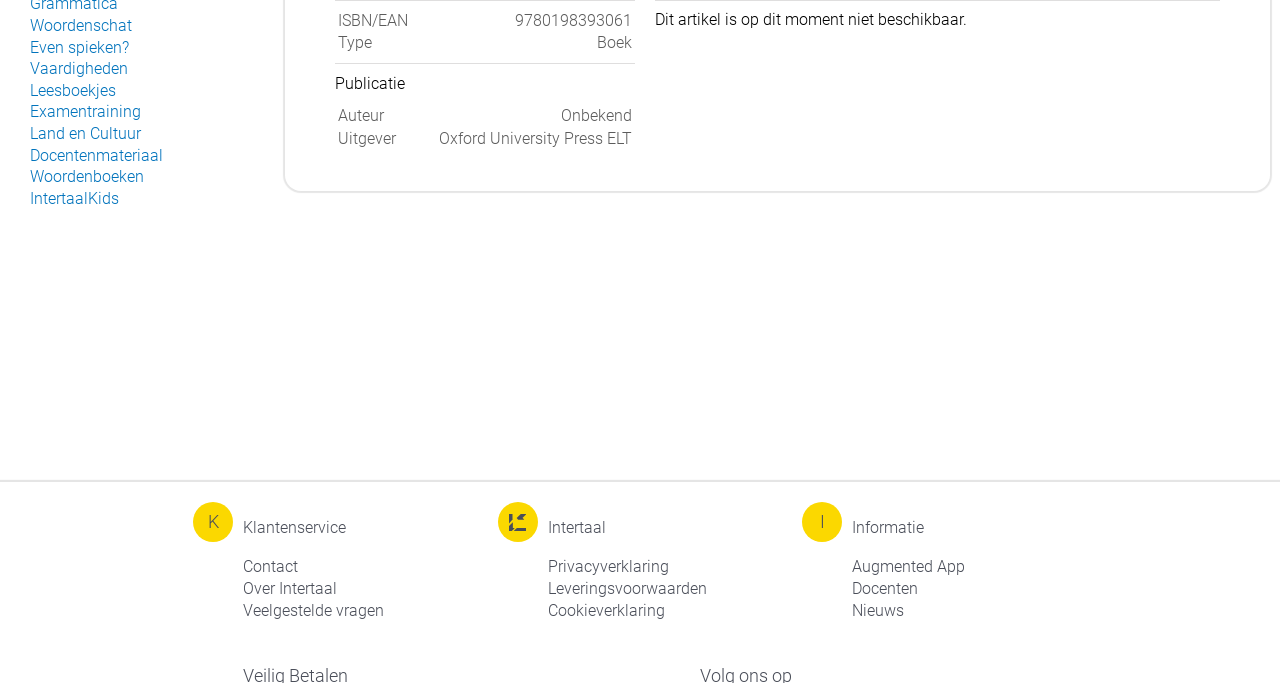Calculate the bounding box coordinates for the UI element based on the following description: "Woordenschat". Ensure the coordinates are four float numbers between 0 and 1, i.e., [left, top, right, bottom].

[0.023, 0.023, 0.103, 0.051]